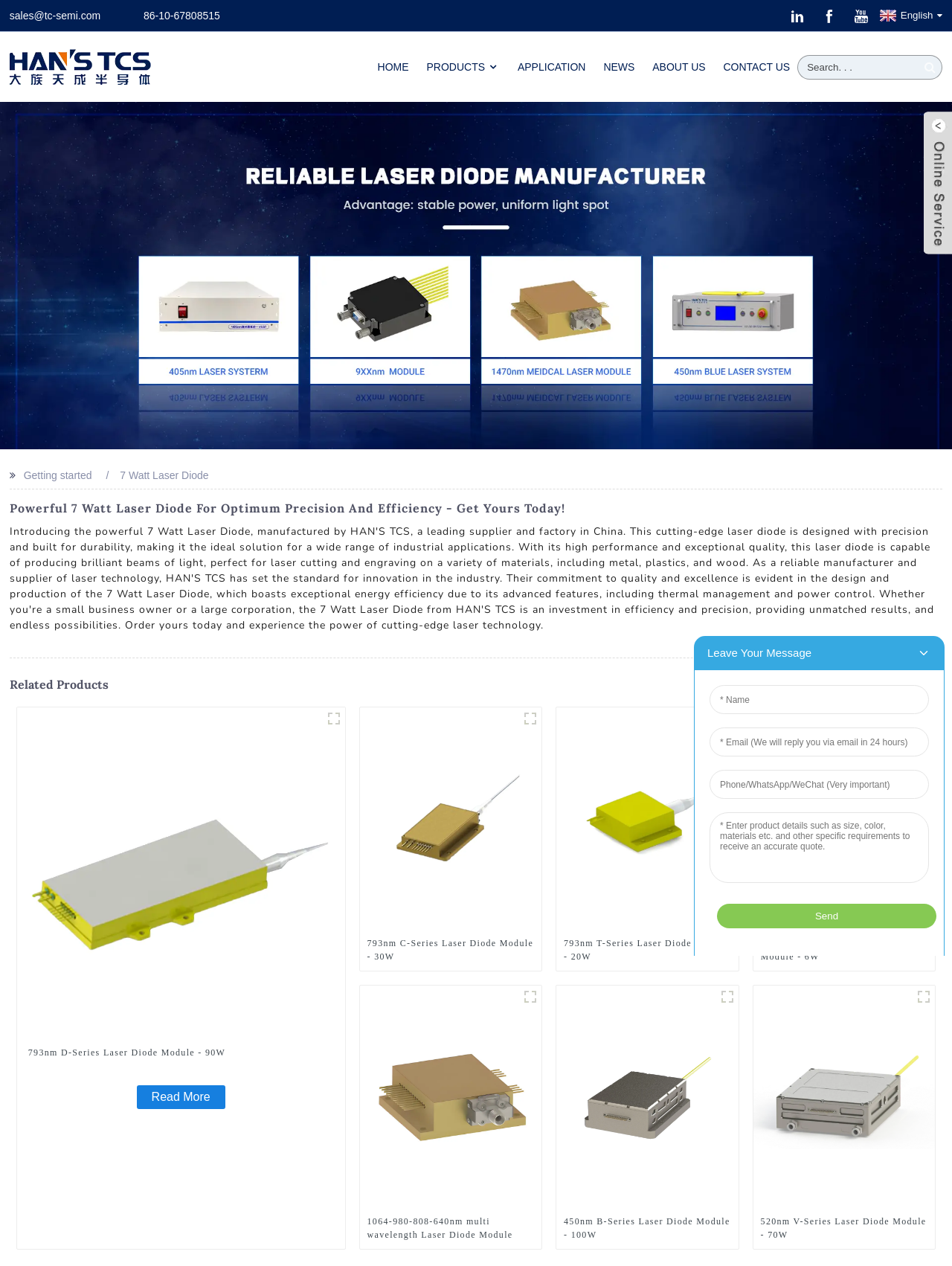What type of products are displayed on the webpage?
Provide an in-depth answer to the question, covering all aspects.

The webpage displays several figures with captions, and each caption describes a type of laser diode module, such as '793nm D-Series Laser Diode Module - 90W' or '450nm B-Series Laser Diode Module - 100W'. This suggests that the type of products displayed on the webpage are laser diode modules.